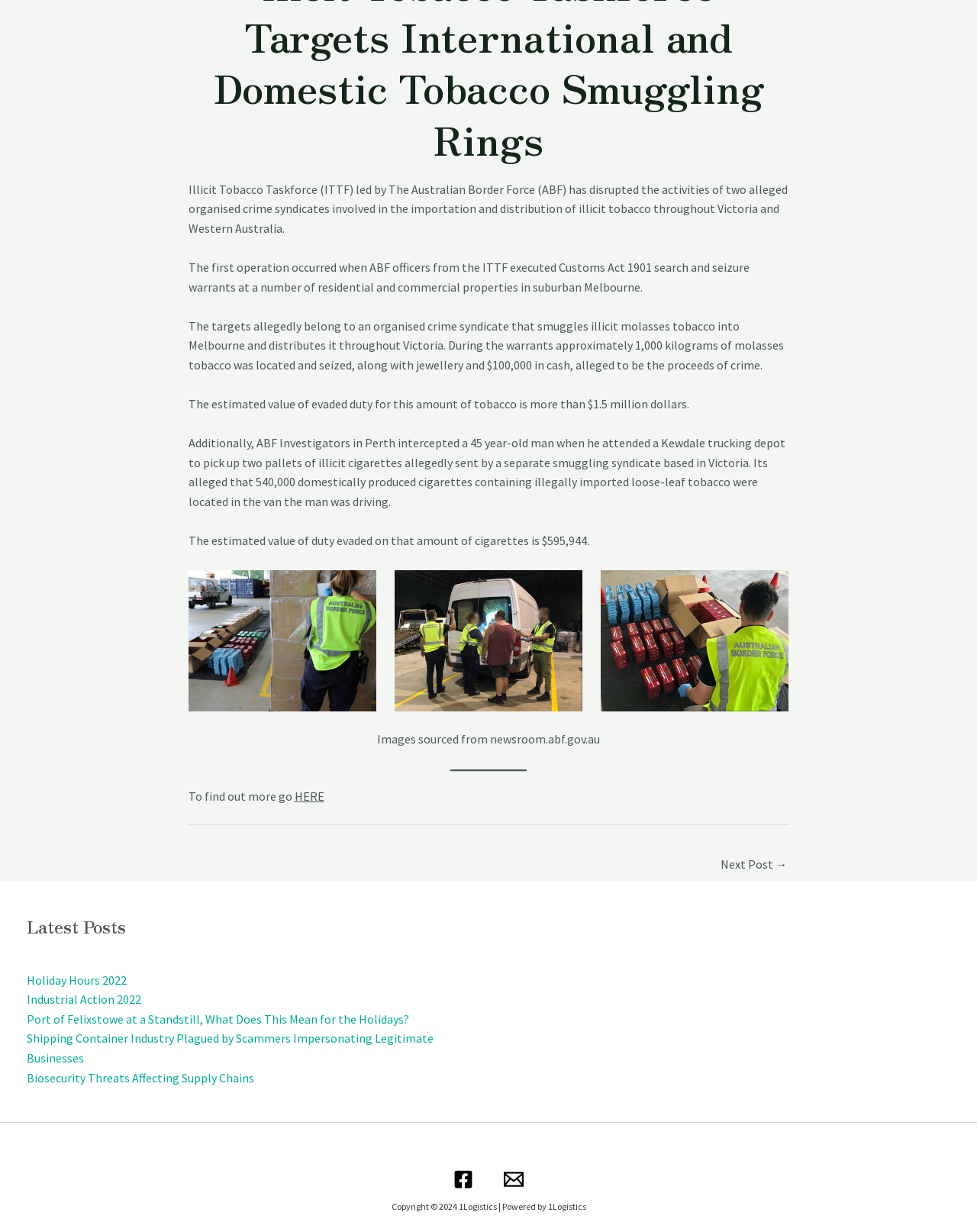Identify the bounding box for the UI element described as: "Biosecurity Threats Affecting Supply Chains". Ensure the coordinates are four float numbers between 0 and 1, formatted as [left, top, right, bottom].

[0.027, 0.868, 0.26, 0.881]